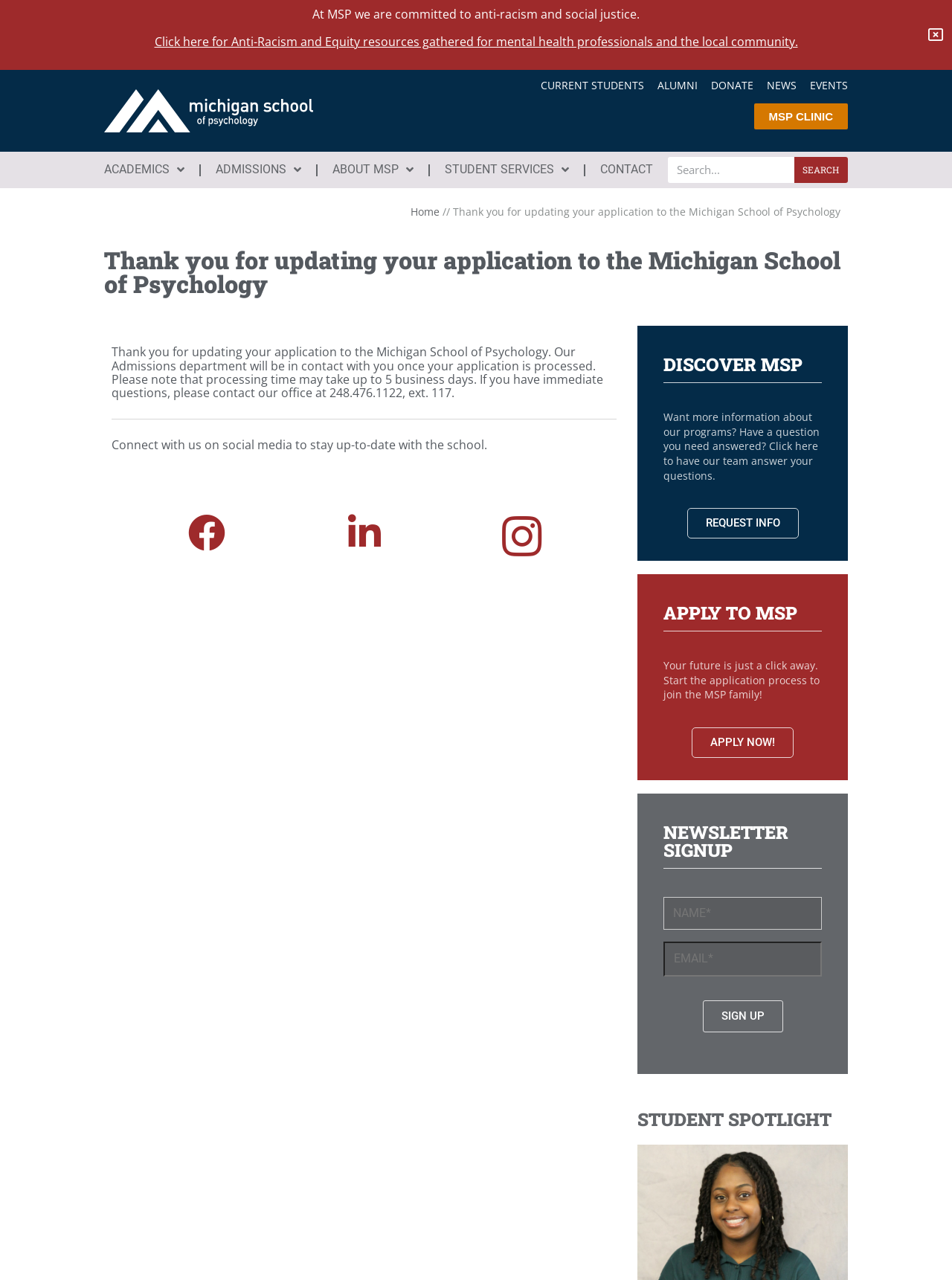Identify the bounding box coordinates for the UI element mentioned here: "alt="Michigan School of Psychology logo"". Provide the coordinates as four float values between 0 and 1, i.e., [left, top, right, bottom].

[0.109, 0.07, 0.329, 0.103]